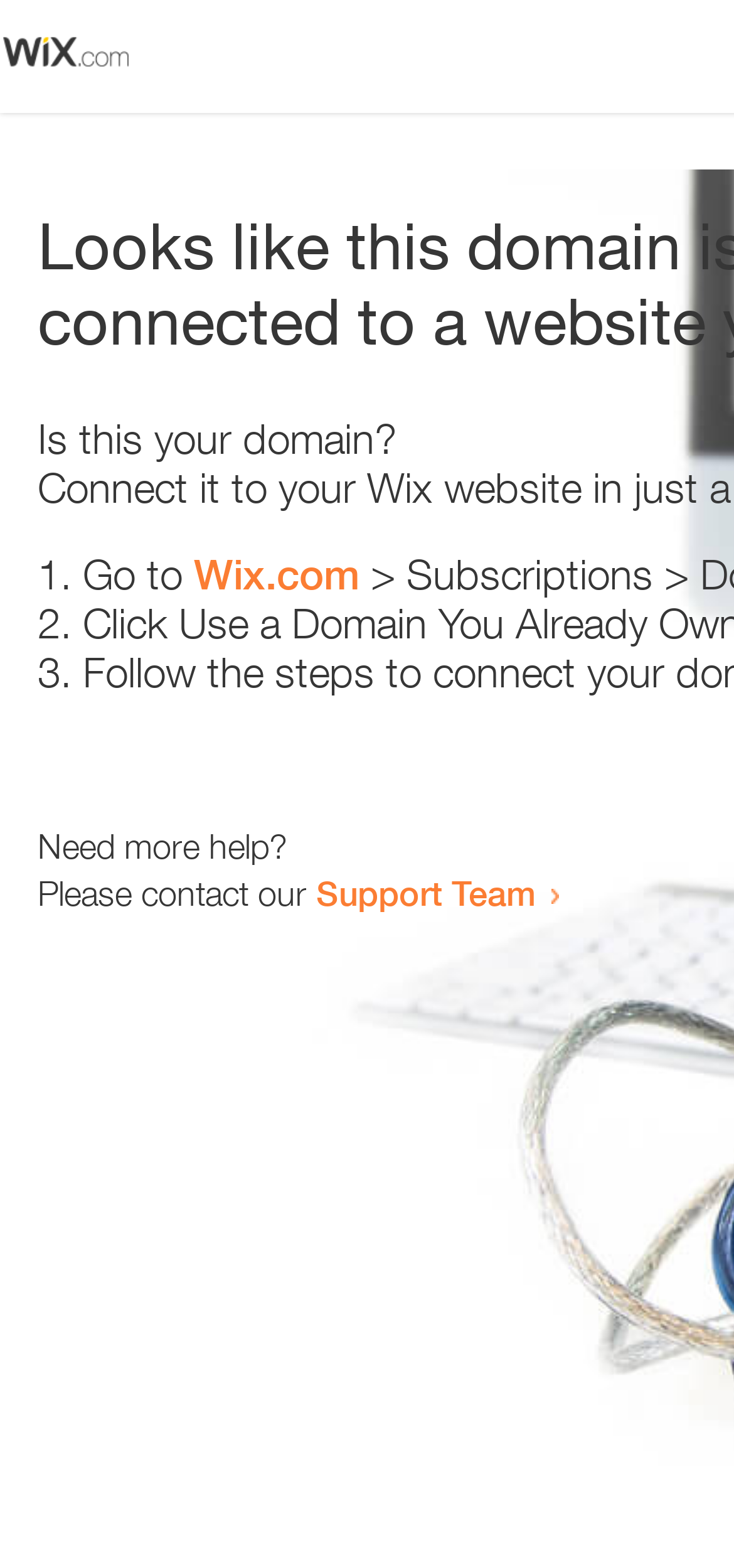How many steps are provided to resolve the error? Examine the screenshot and reply using just one word or a brief phrase.

3